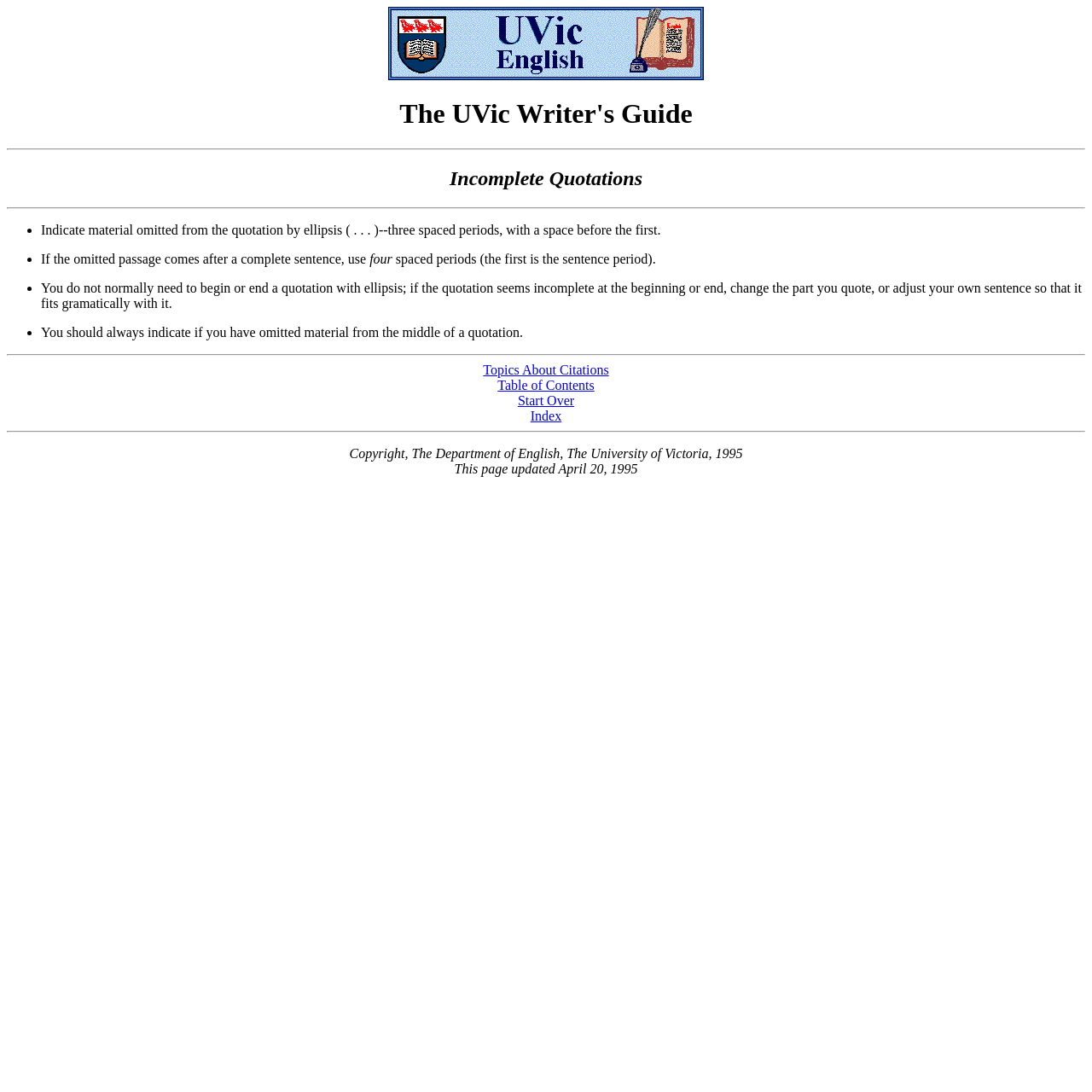Using the description "Table of Contents", locate and provide the bounding box of the UI element.

[0.456, 0.346, 0.544, 0.359]